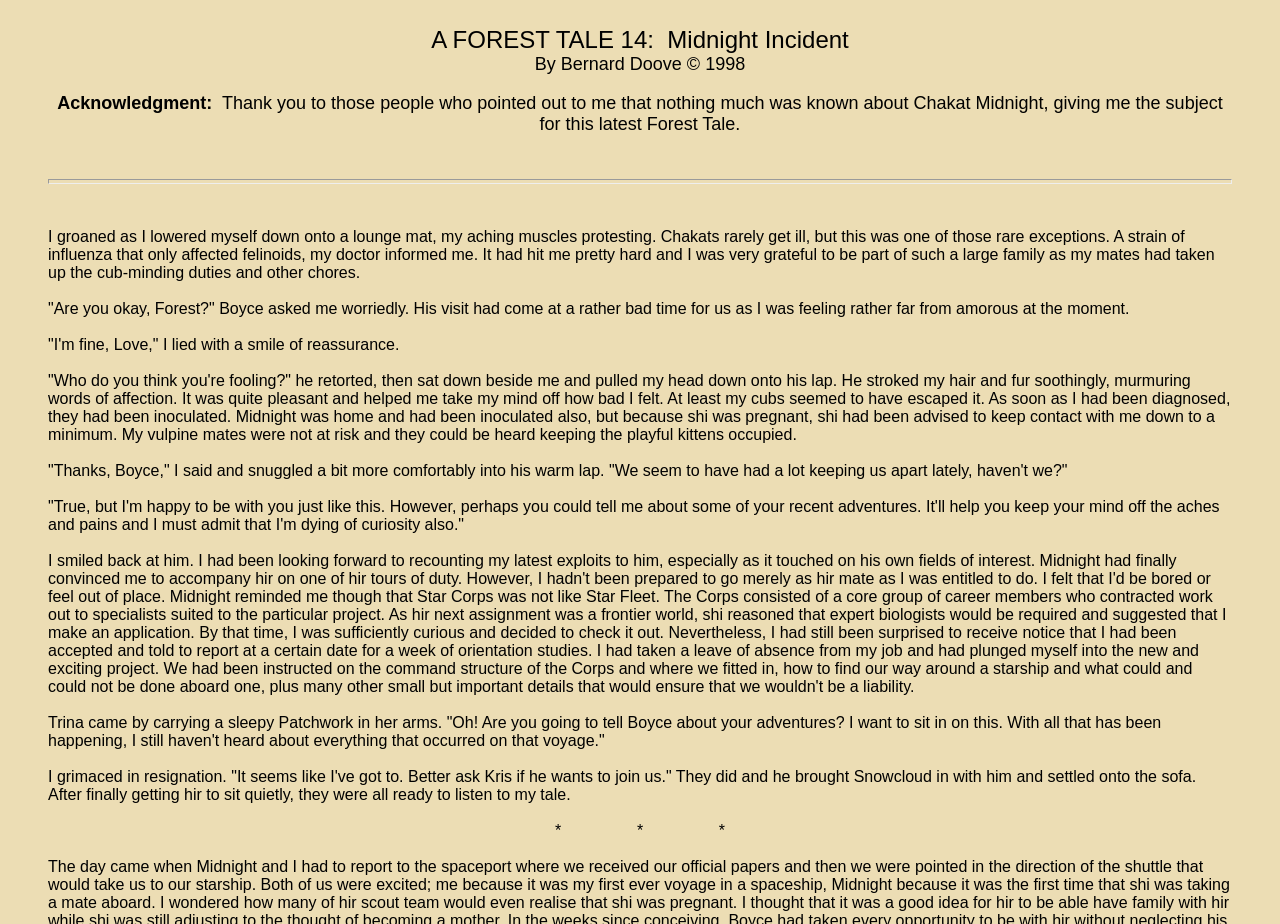Who is taking care of the cubs?
Based on the visual information, provide a detailed and comprehensive answer.

The story states that 'my mates had taken up the cub-minding duties and other chores' which implies that Forest's mates are taking care of the cubs while Forest is ill.